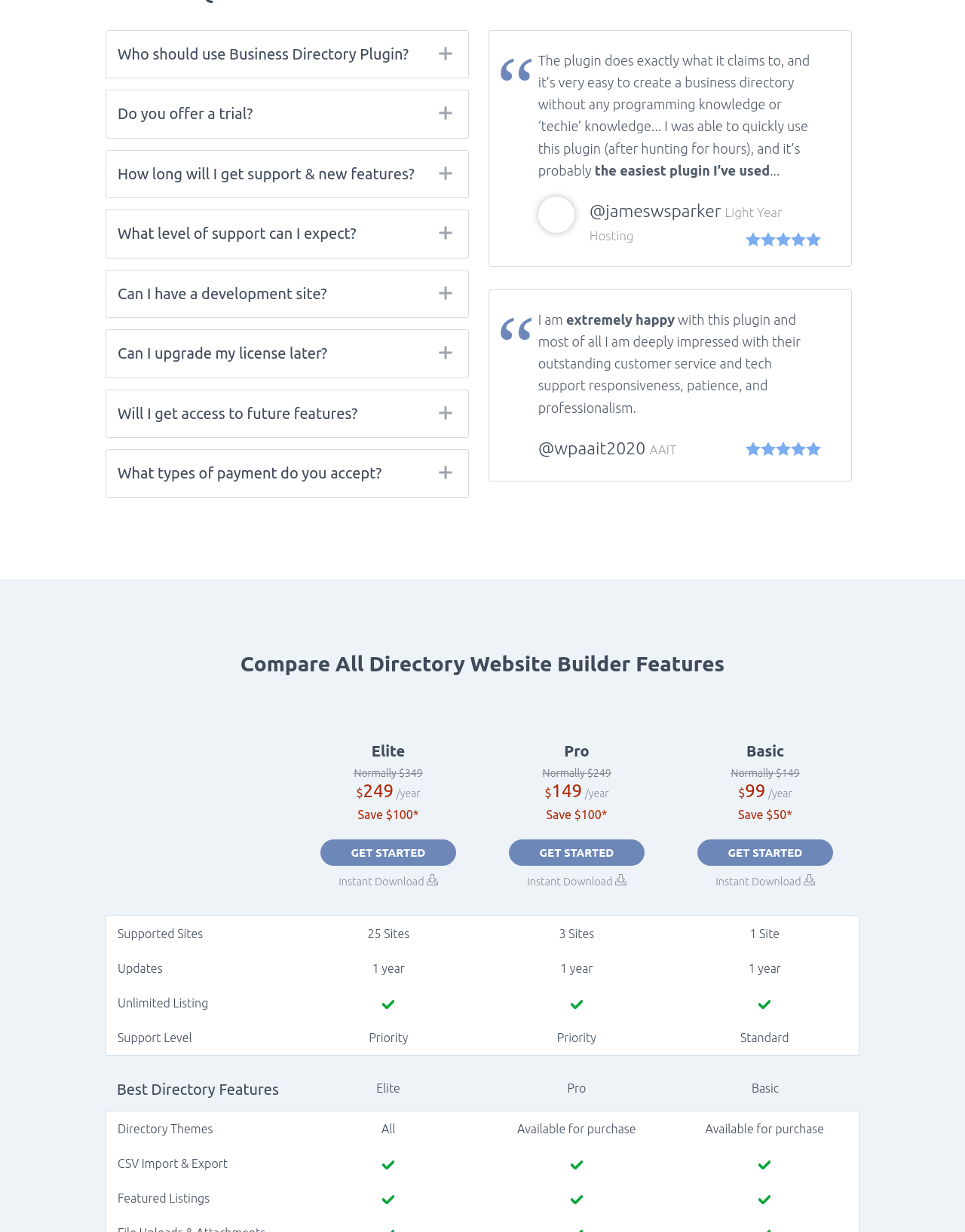Extract the bounding box for the UI element that matches this description: "Get Started".

[0.527, 0.681, 0.668, 0.702]